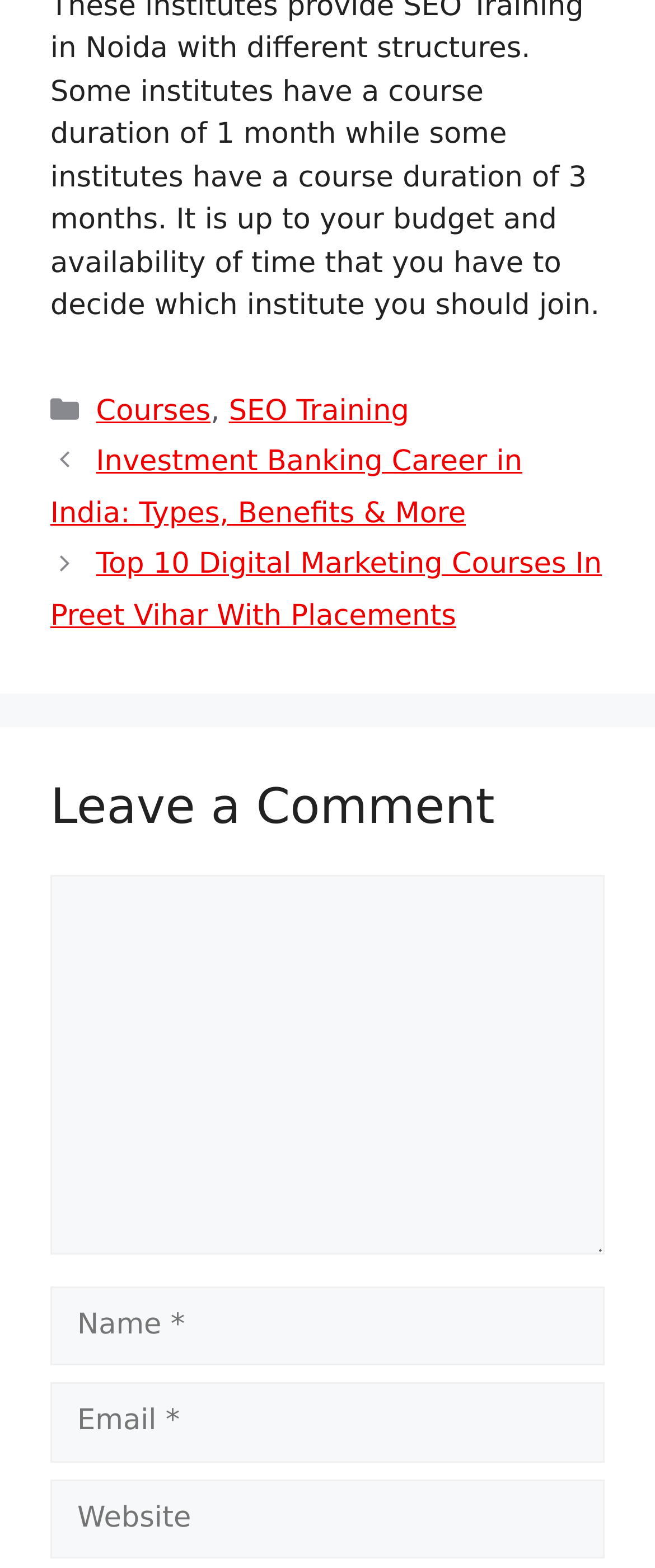Point out the bounding box coordinates of the section to click in order to follow this instruction: "Click on the 'SEO Training' link".

[0.349, 0.251, 0.625, 0.273]